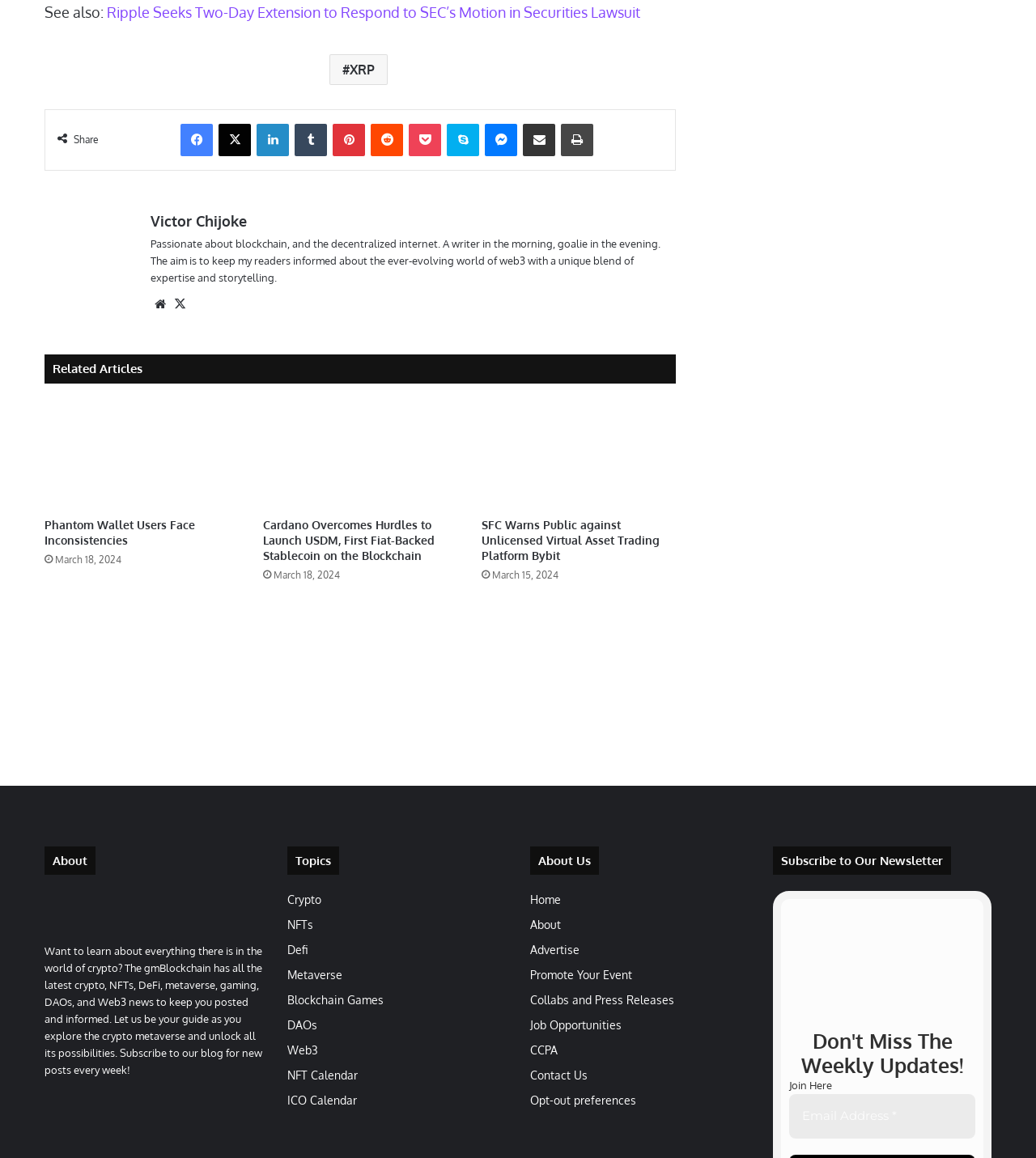Identify the bounding box coordinates of the element that should be clicked to fulfill this task: "Subscribe to the newsletter". The coordinates should be provided as four float numbers between 0 and 1, i.e., [left, top, right, bottom].

[0.762, 0.945, 0.941, 0.983]